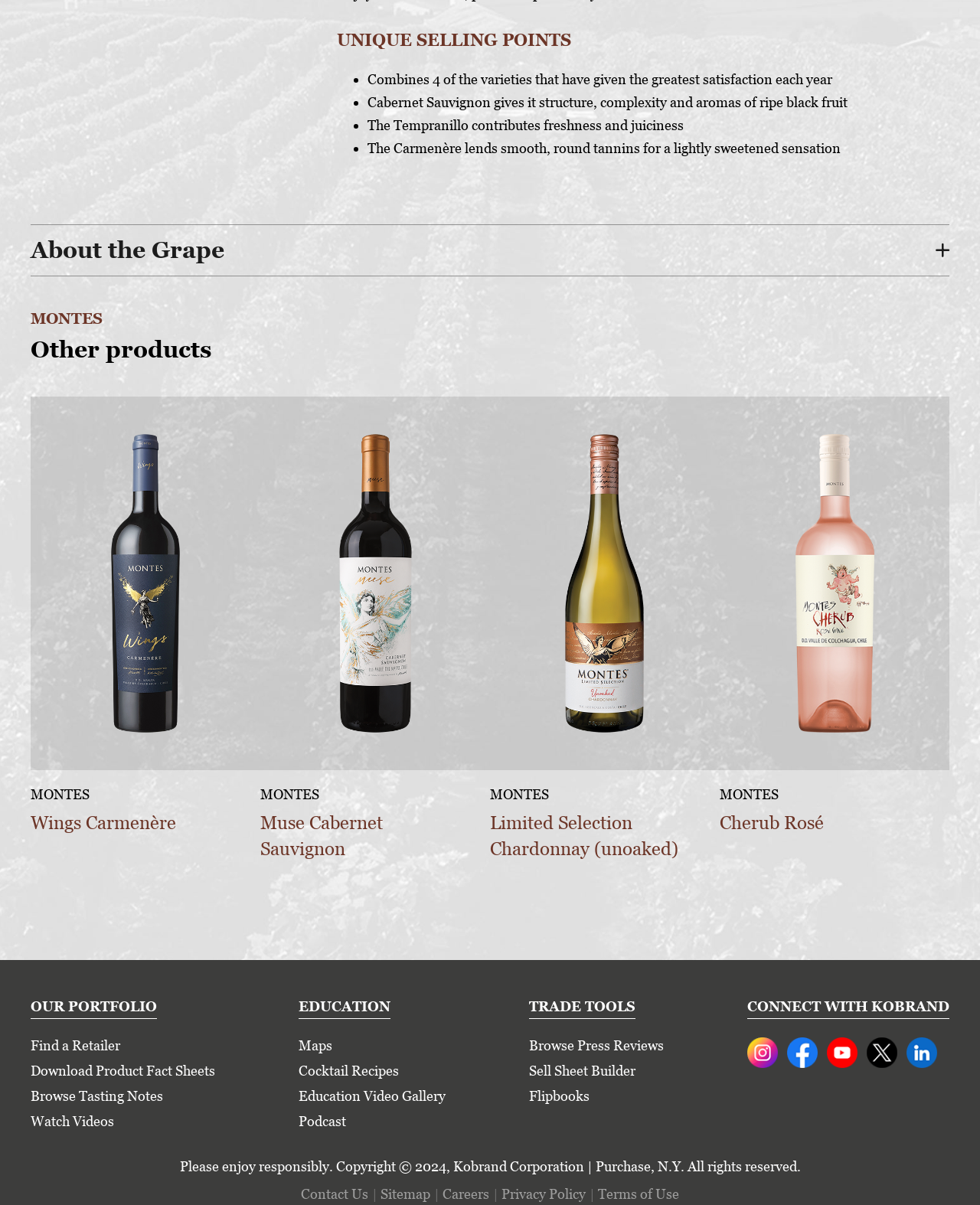What is the theme of the 'EDUCATION' section?
Please provide a detailed answer to the question.

The 'EDUCATION' section contains links to resources such as Maps, Cocktail Recipes, and Education Video Gallery, which are all related to wine education, suggesting that the theme of this section is wine education.